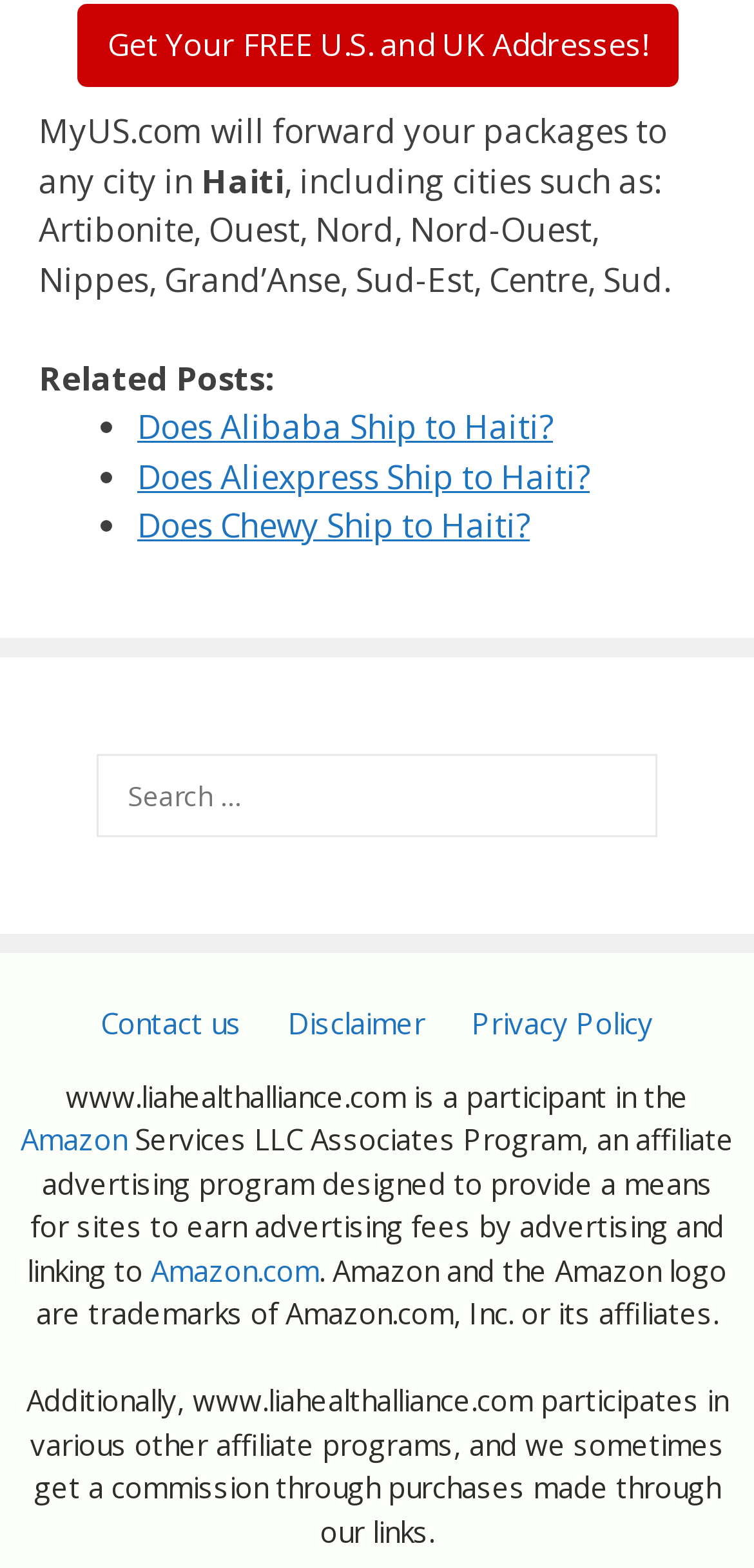Locate the bounding box of the UI element with the following description: "Amazon".

[0.027, 0.714, 0.168, 0.739]